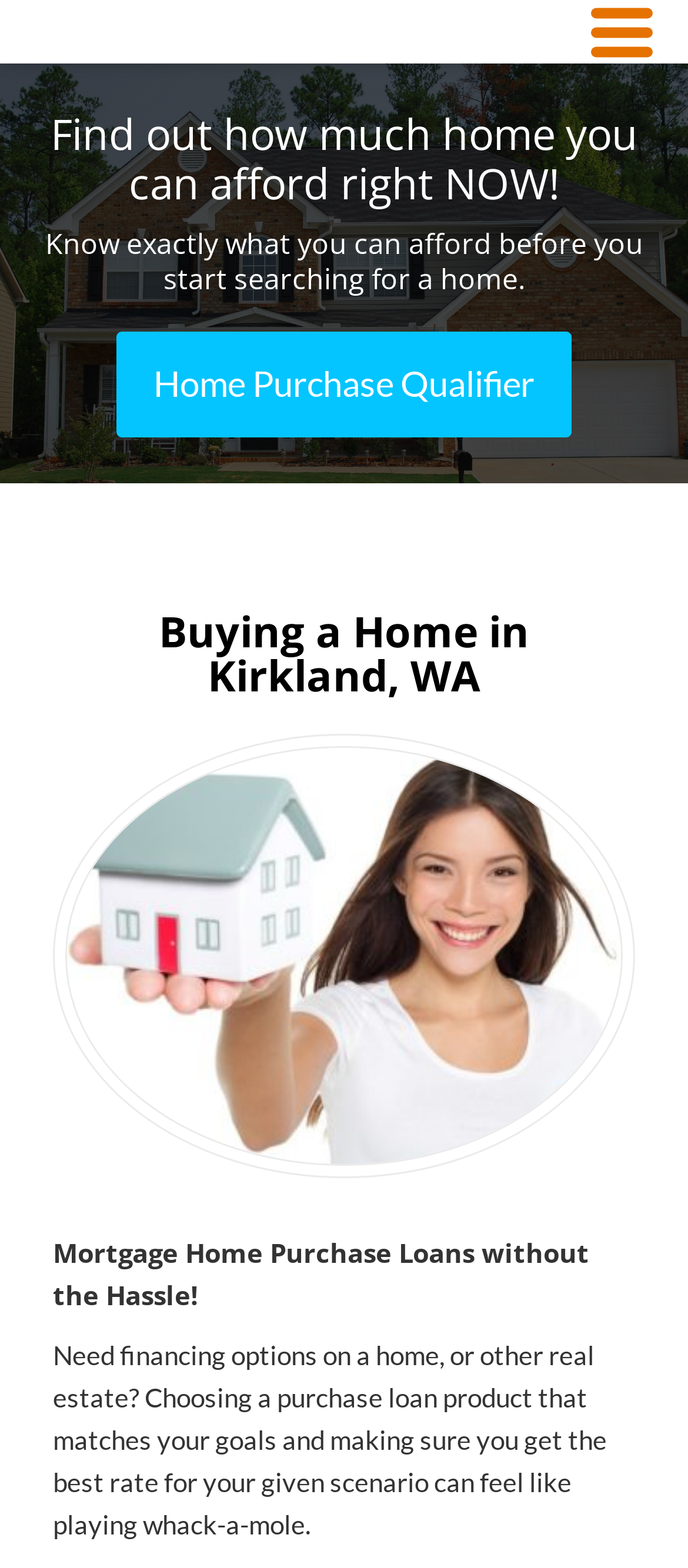Please provide a short answer using a single word or phrase for the question:
What is the purpose of the 'Home Purchase Qualifier' link?

To know affordability